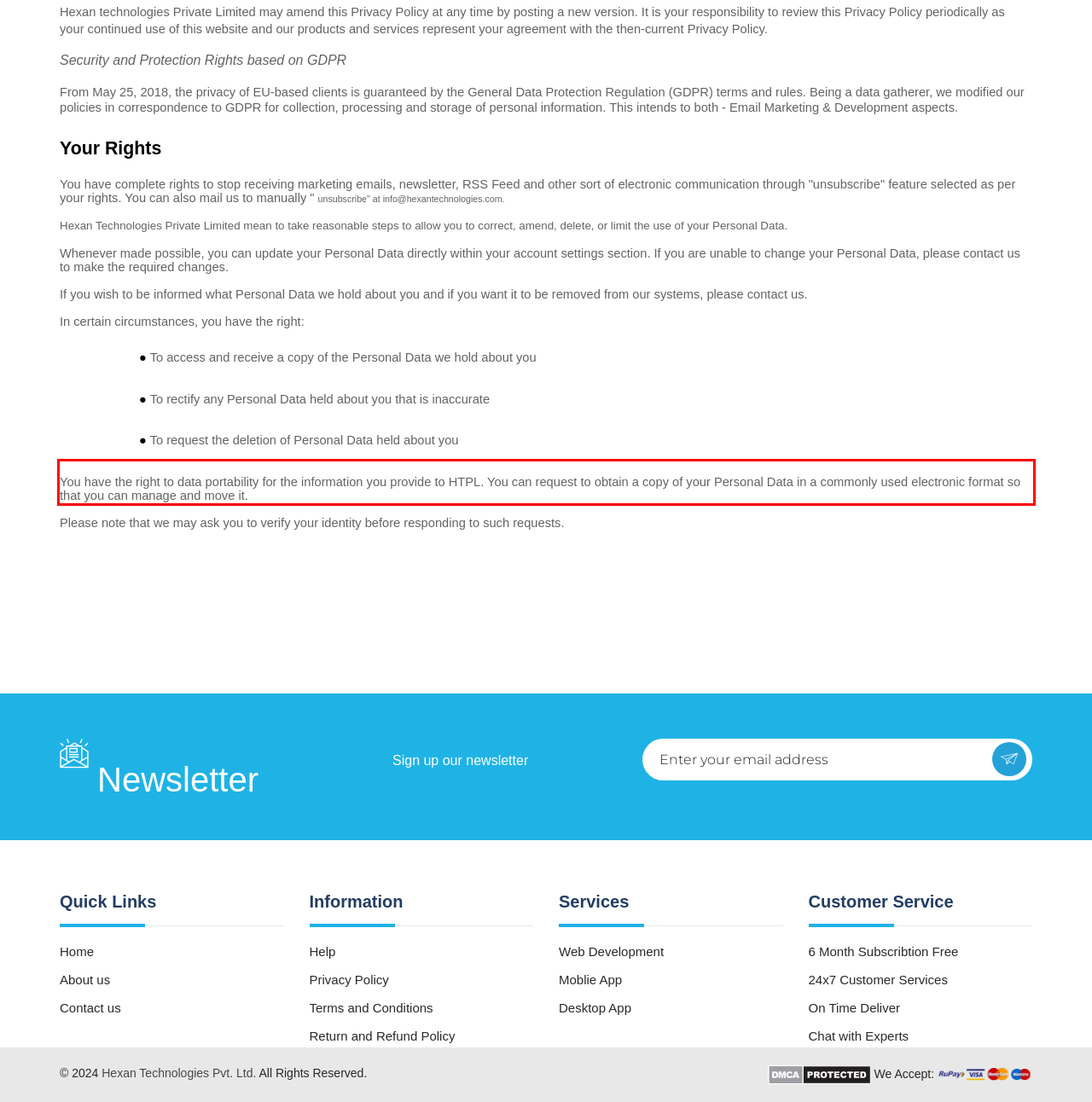Given a webpage screenshot with a red bounding box, perform OCR to read and deliver the text enclosed by the red bounding box.

You have the right to data portability for the information you provide to HTPL. You can request to obtain a copy of your Personal Data in a commonly used electronic format so that you can manage and move it.